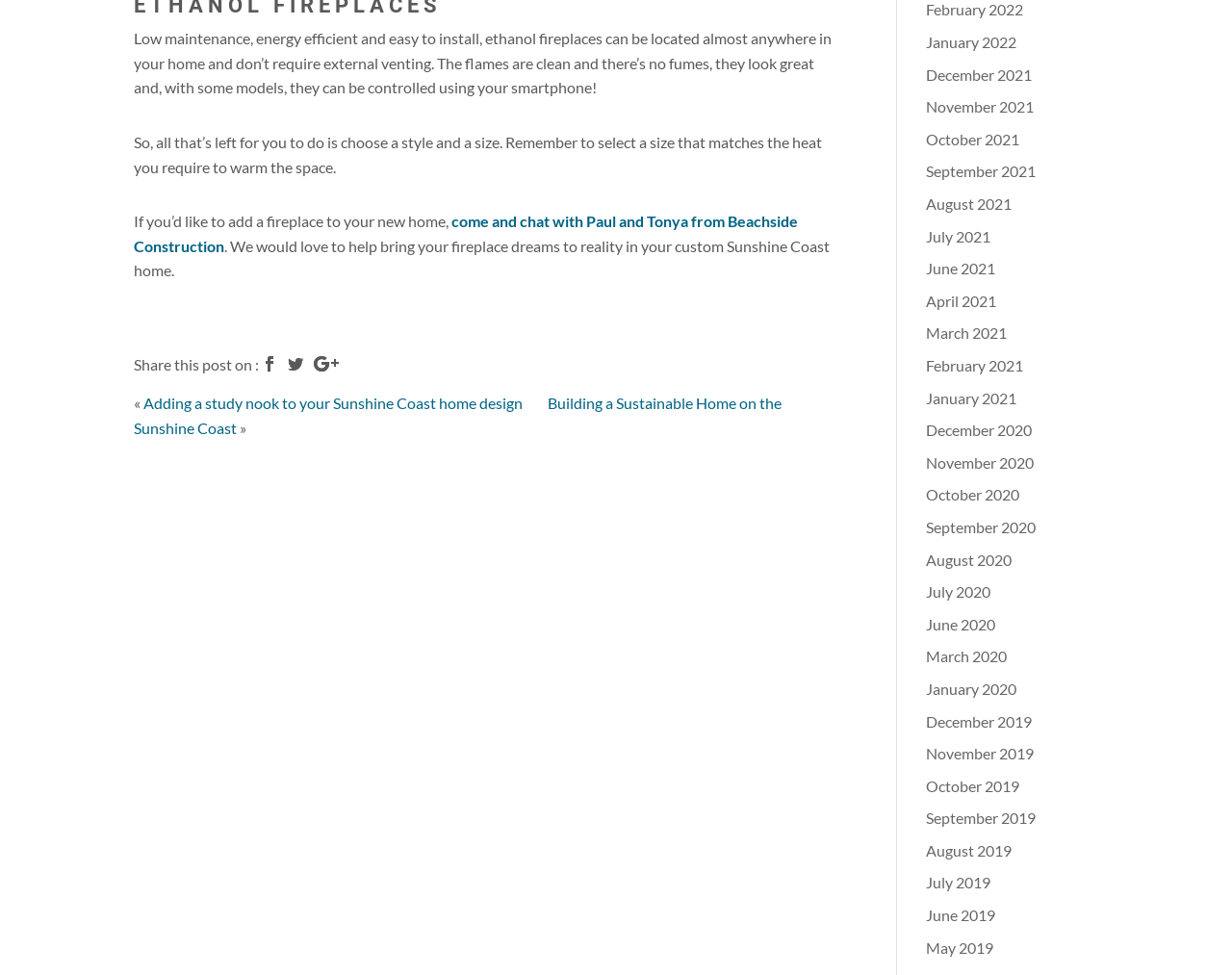Please specify the coordinates of the bounding box for the element that should be clicked to carry out this instruction: "Share this post on Facebook". The coordinates must be four float numbers between 0 and 1, formatted as [left, top, right, bottom].

[0.212, 0.364, 0.23, 0.383]